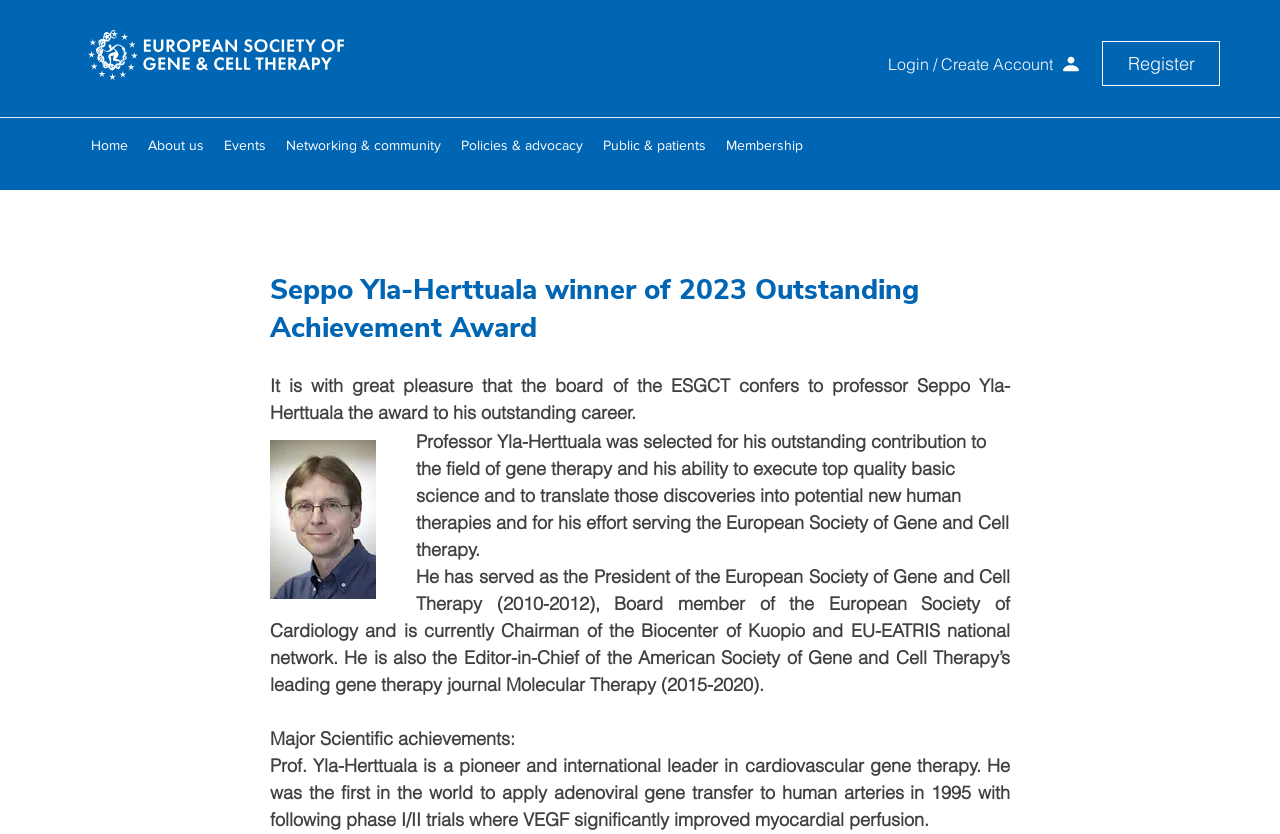Find the bounding box coordinates for the HTML element described in this sentence: "About us". Provide the coordinates as four float numbers between 0 and 1, in the format [left, top, right, bottom].

[0.108, 0.156, 0.167, 0.192]